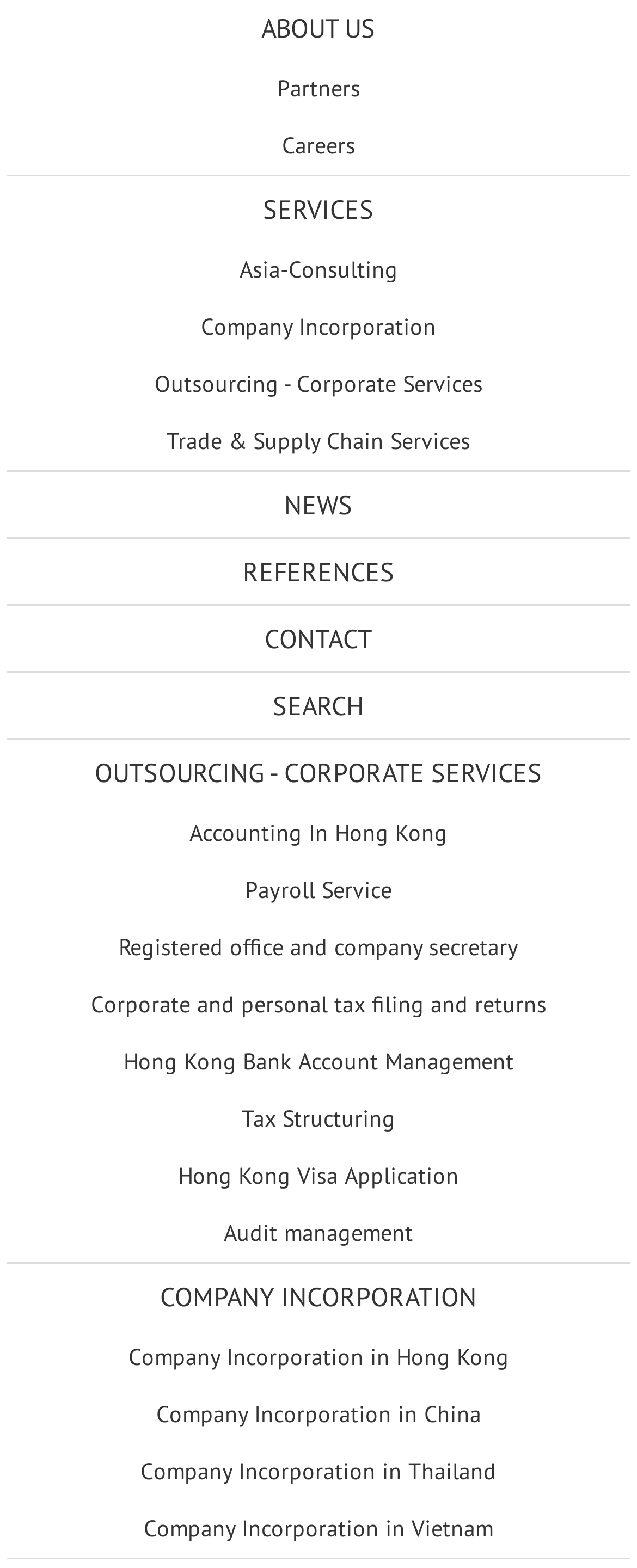What regions does the company provide services in?
Look at the image and provide a short answer using one word or a phrase.

Asia